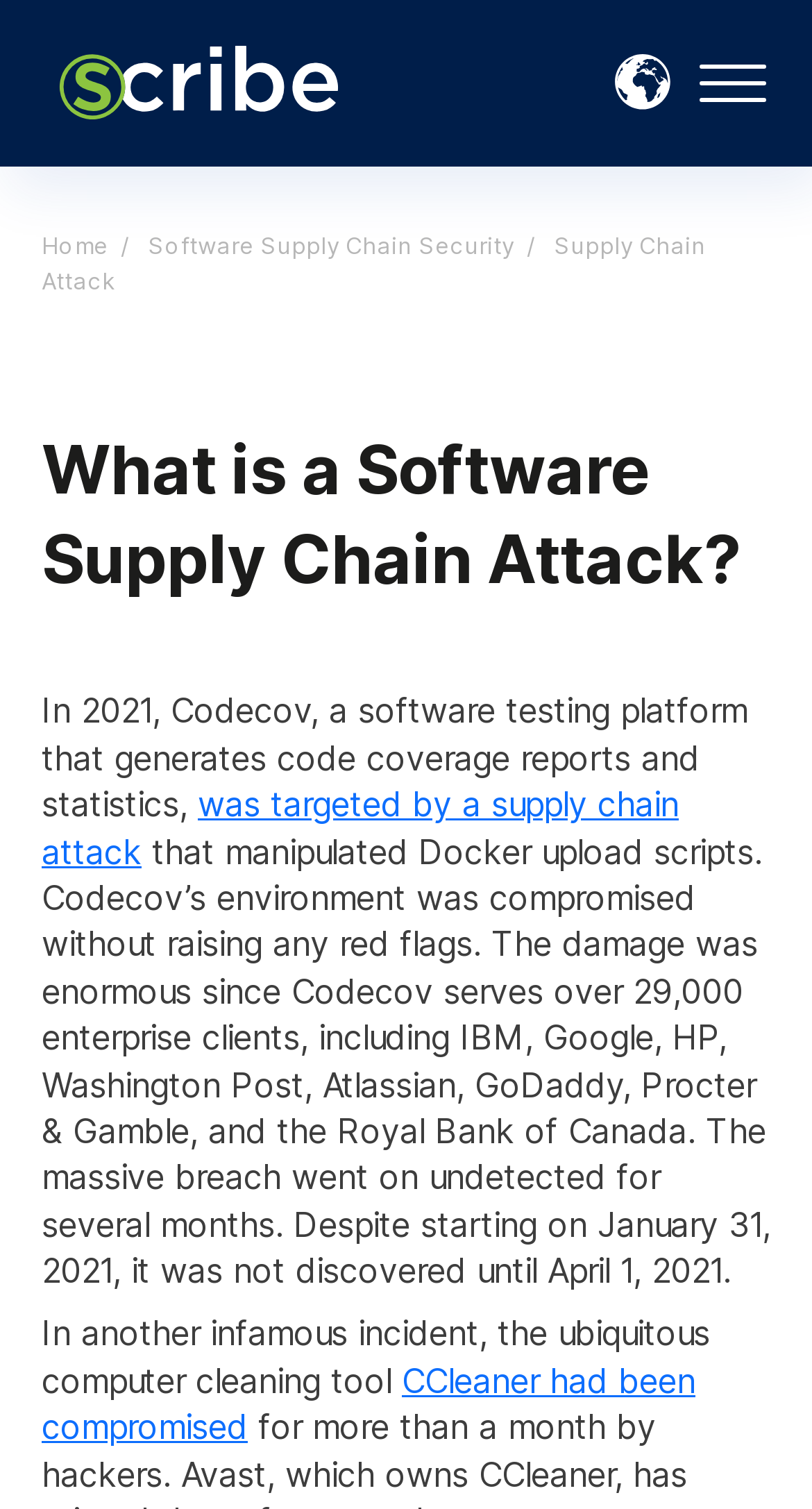How many enterprise clients did Codecov serve?
Using the image, respond with a single word or phrase.

29,000